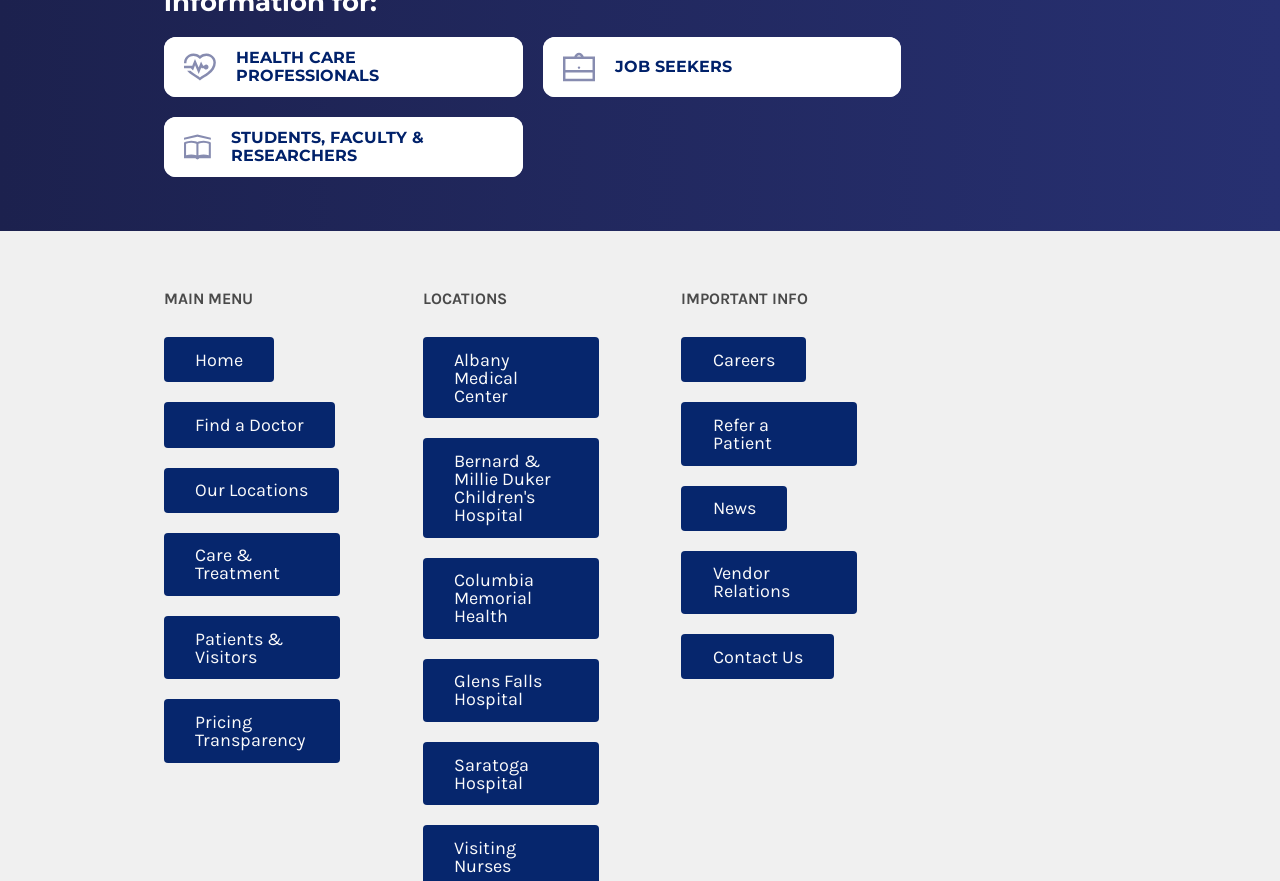Please identify the bounding box coordinates of the clickable element to fulfill the following instruction: "Click on Find a Doctor". The coordinates should be four float numbers between 0 and 1, i.e., [left, top, right, bottom].

[0.128, 0.335, 0.213, 0.355]